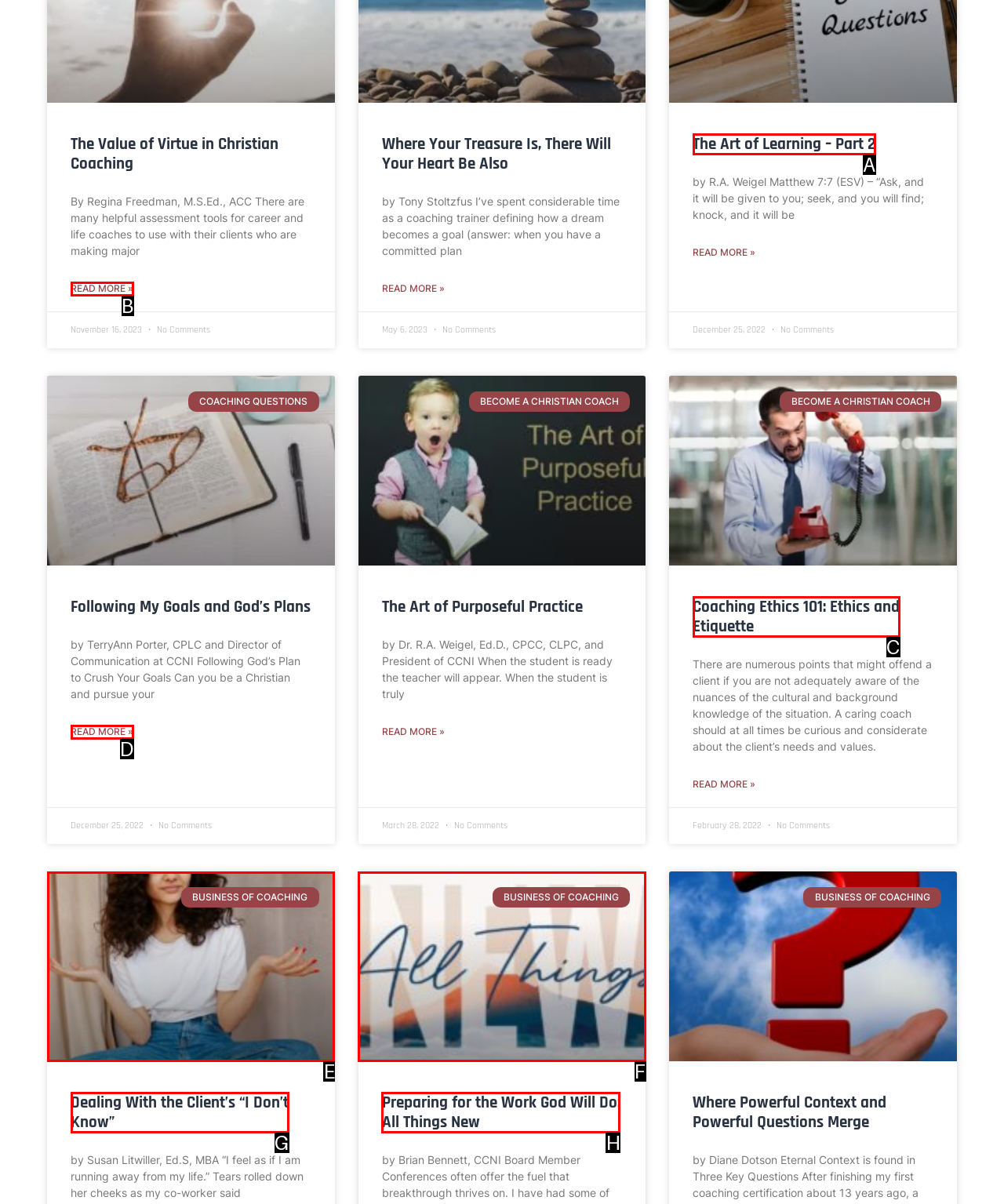Tell me which one HTML element best matches the description: Read More »
Answer with the option's letter from the given choices directly.

B